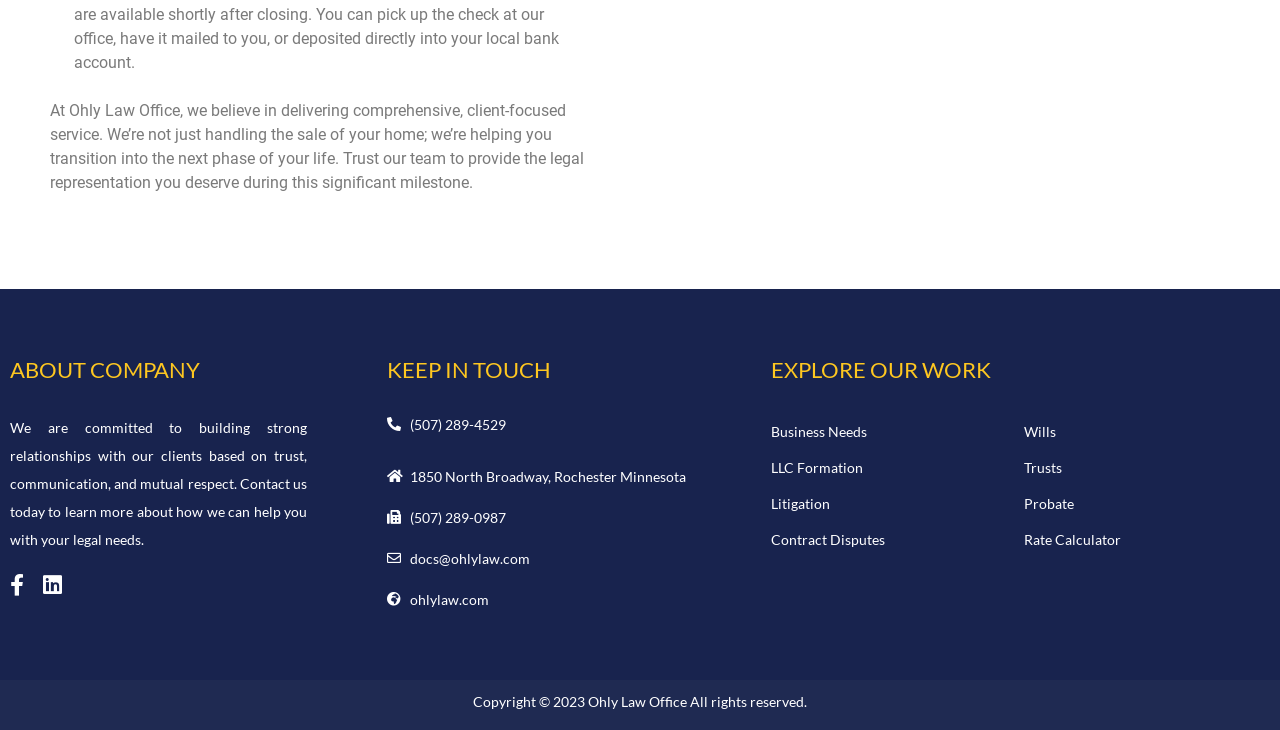What is the company's philosophy?
Please answer the question with a detailed and comprehensive explanation.

According to the StaticText element with the ID 86, Ohly Law Office is committed to building strong relationships with its clients based on trust, communication, and mutual respect.